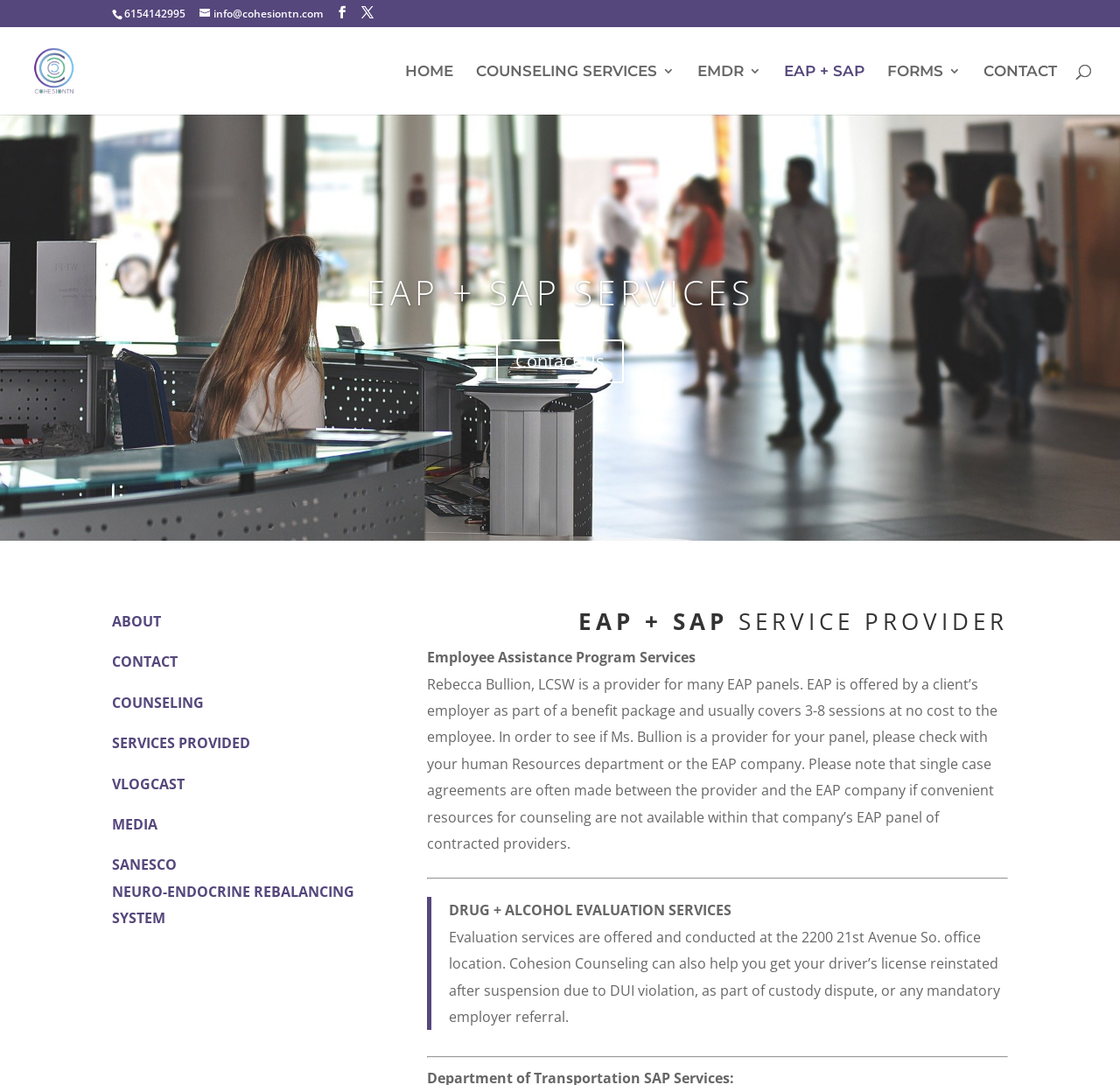Can you pinpoint the bounding box coordinates for the clickable element required for this instruction: "go to EAP + SAP services"? The coordinates should be four float numbers between 0 and 1, i.e., [left, top, right, bottom].

[0.7, 0.06, 0.772, 0.106]